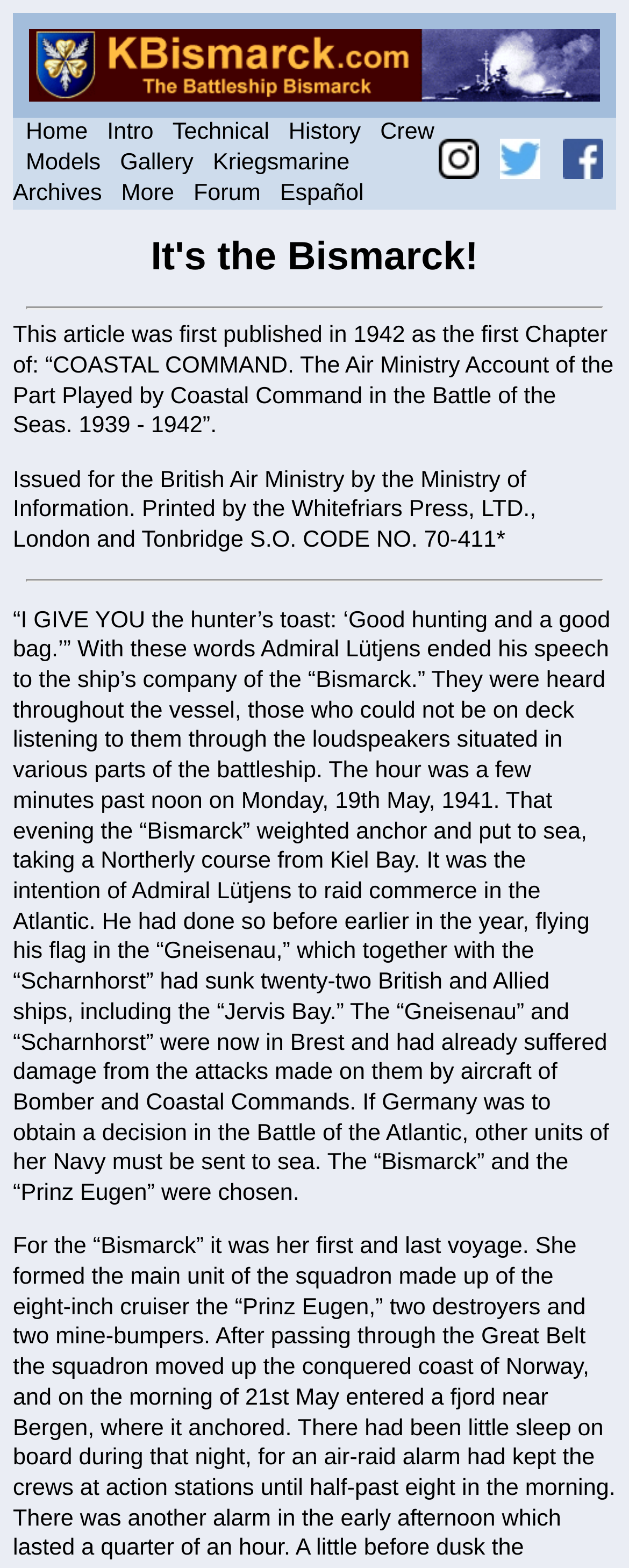Please determine the bounding box coordinates of the section I need to click to accomplish this instruction: "Go to Forum".

[0.308, 0.115, 0.414, 0.131]